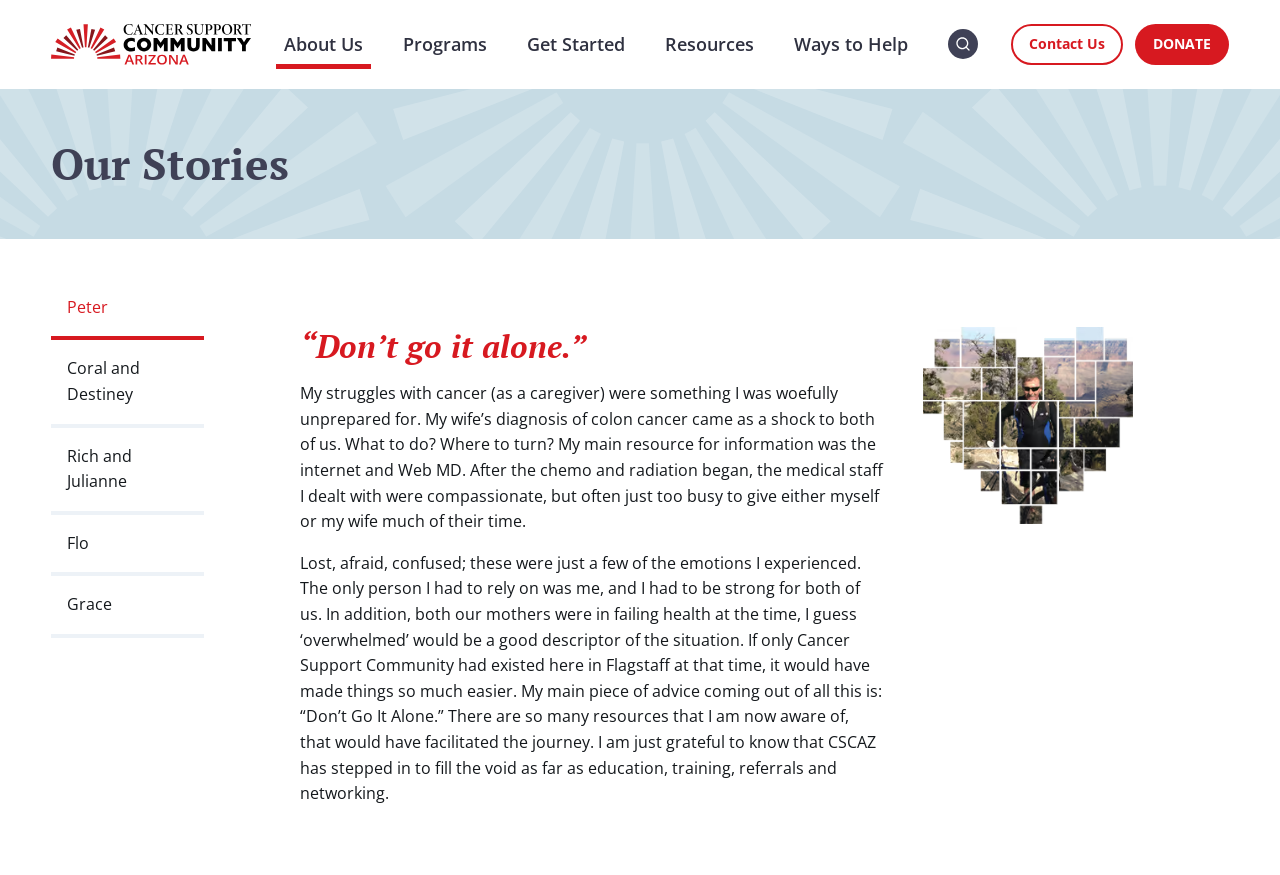Please identify the bounding box coordinates of the element on the webpage that should be clicked to follow this instruction: "Click on the 'About Us' link". The bounding box coordinates should be given as four float numbers between 0 and 1, formatted as [left, top, right, bottom].

[0.222, 0.0, 0.284, 0.101]